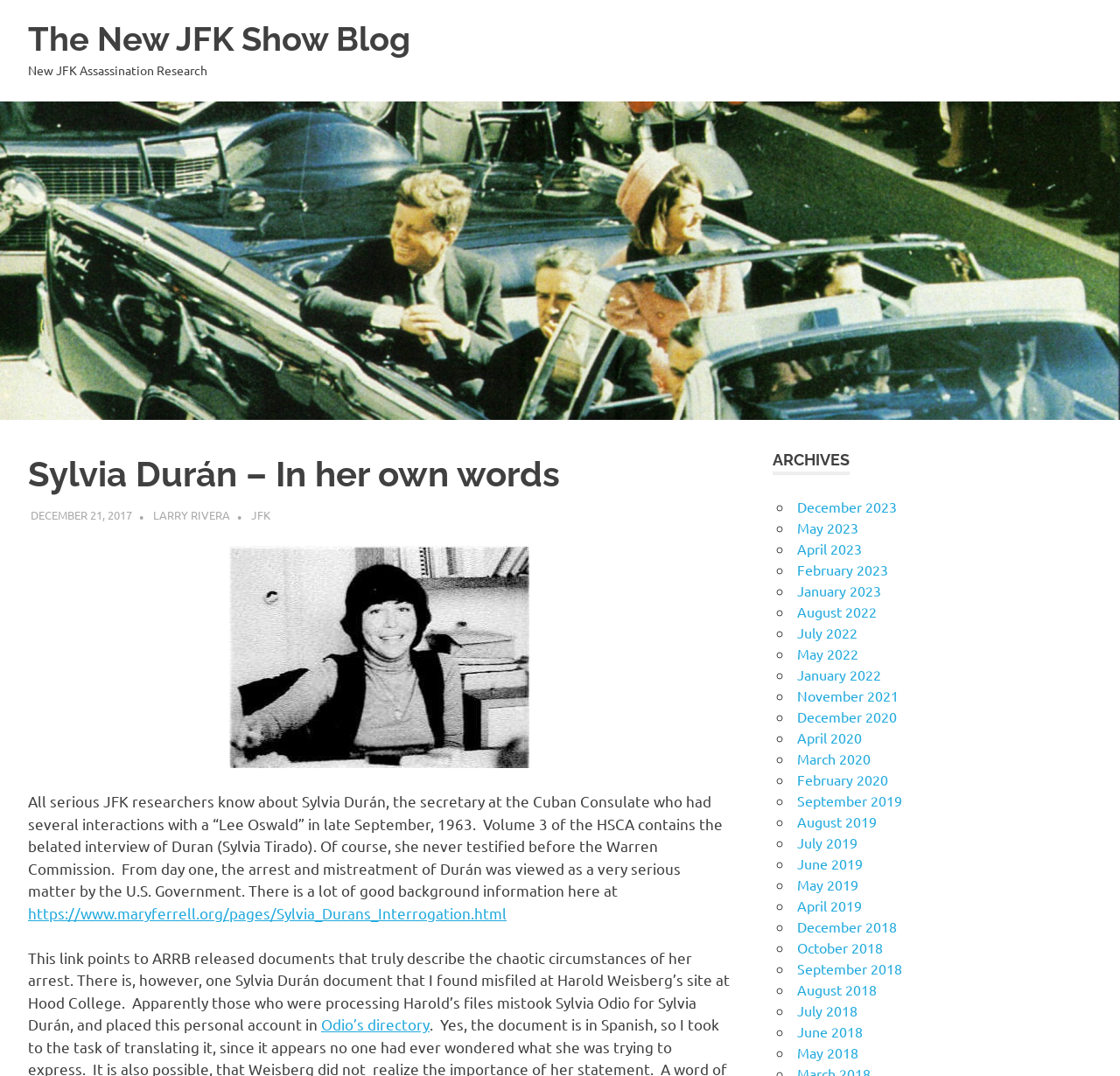Please mark the clickable region by giving the bounding box coordinates needed to complete this instruction: "Click on the link to The New JFK Show Blog".

[0.025, 0.018, 0.366, 0.054]